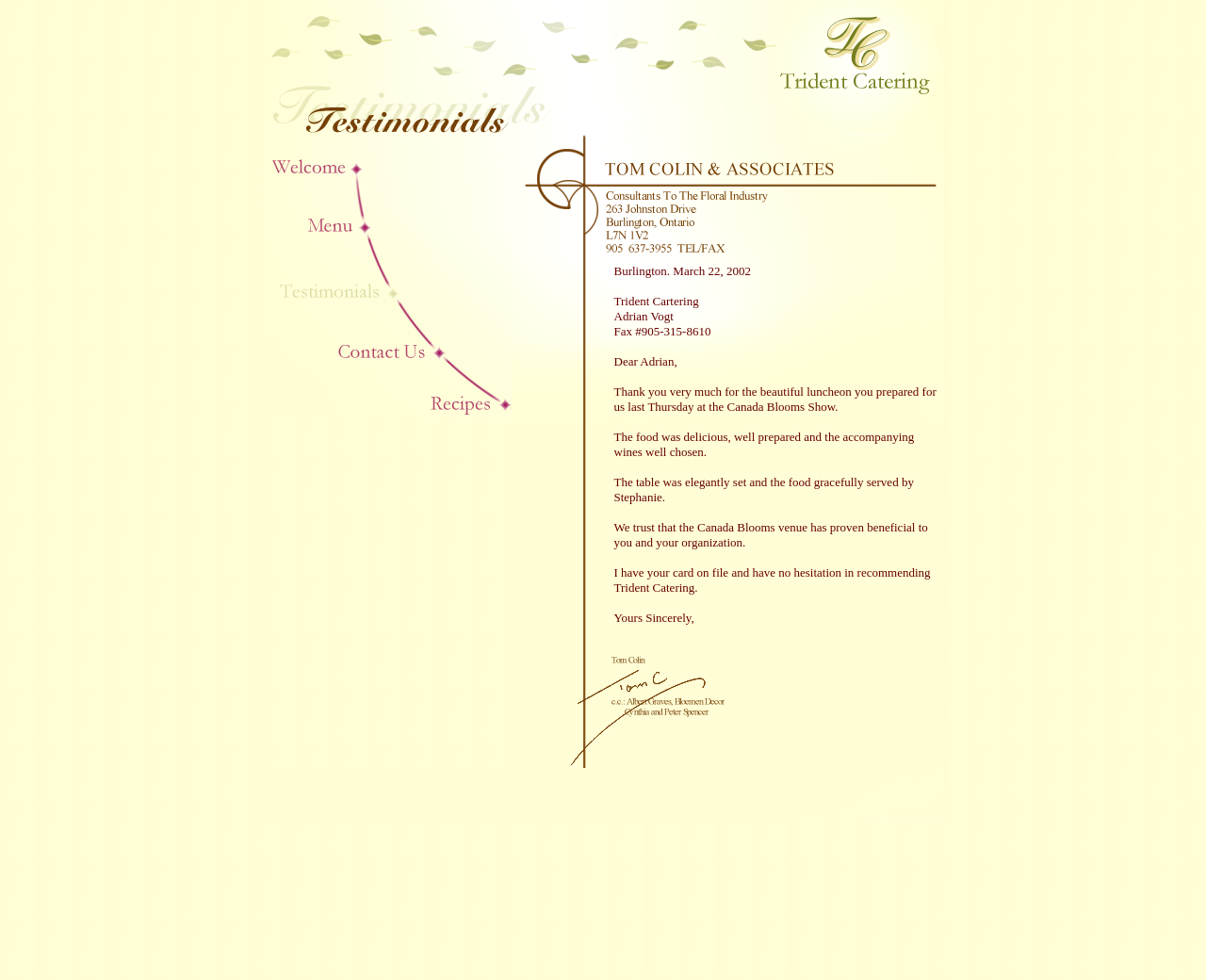Are there any links on this webpage?
Using the picture, provide a one-word or short phrase answer.

Yes